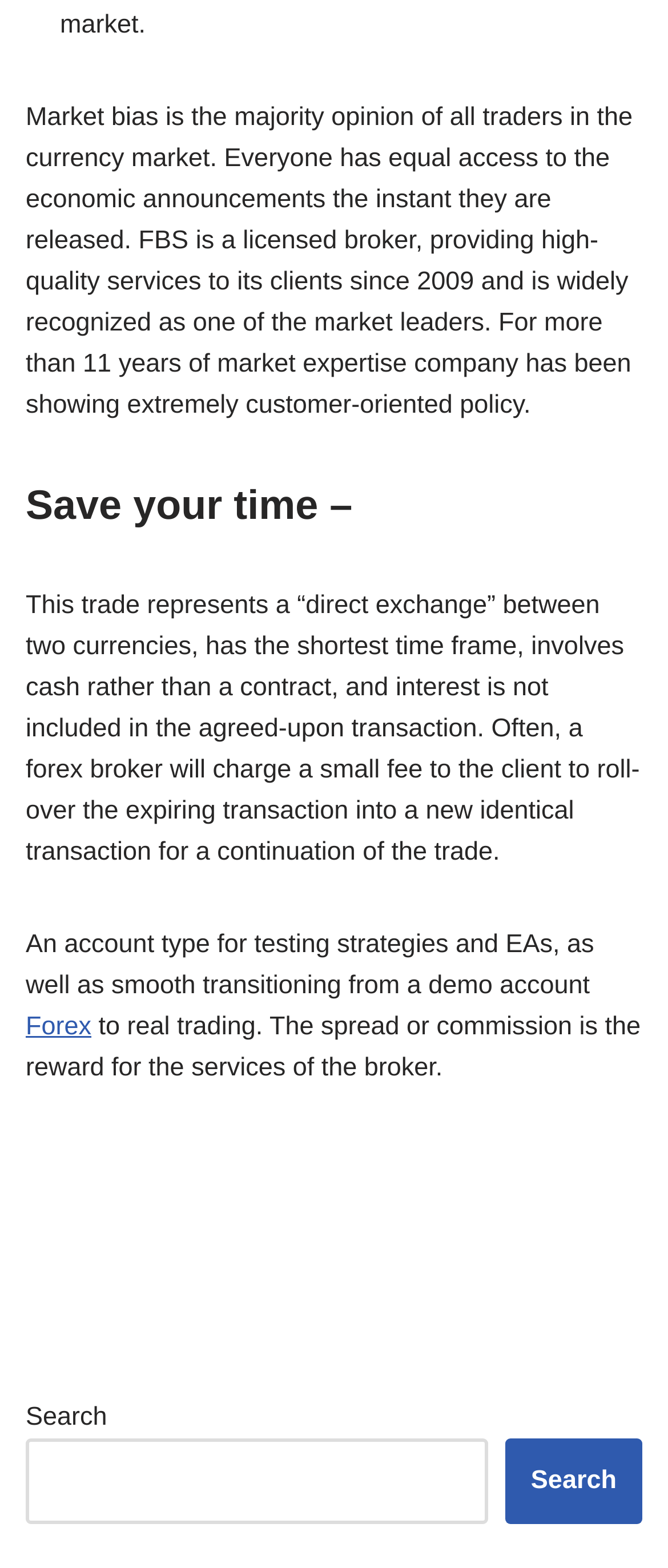What is the reward for the services of the broker?
Based on the screenshot, provide your answer in one word or phrase.

Spread or commission